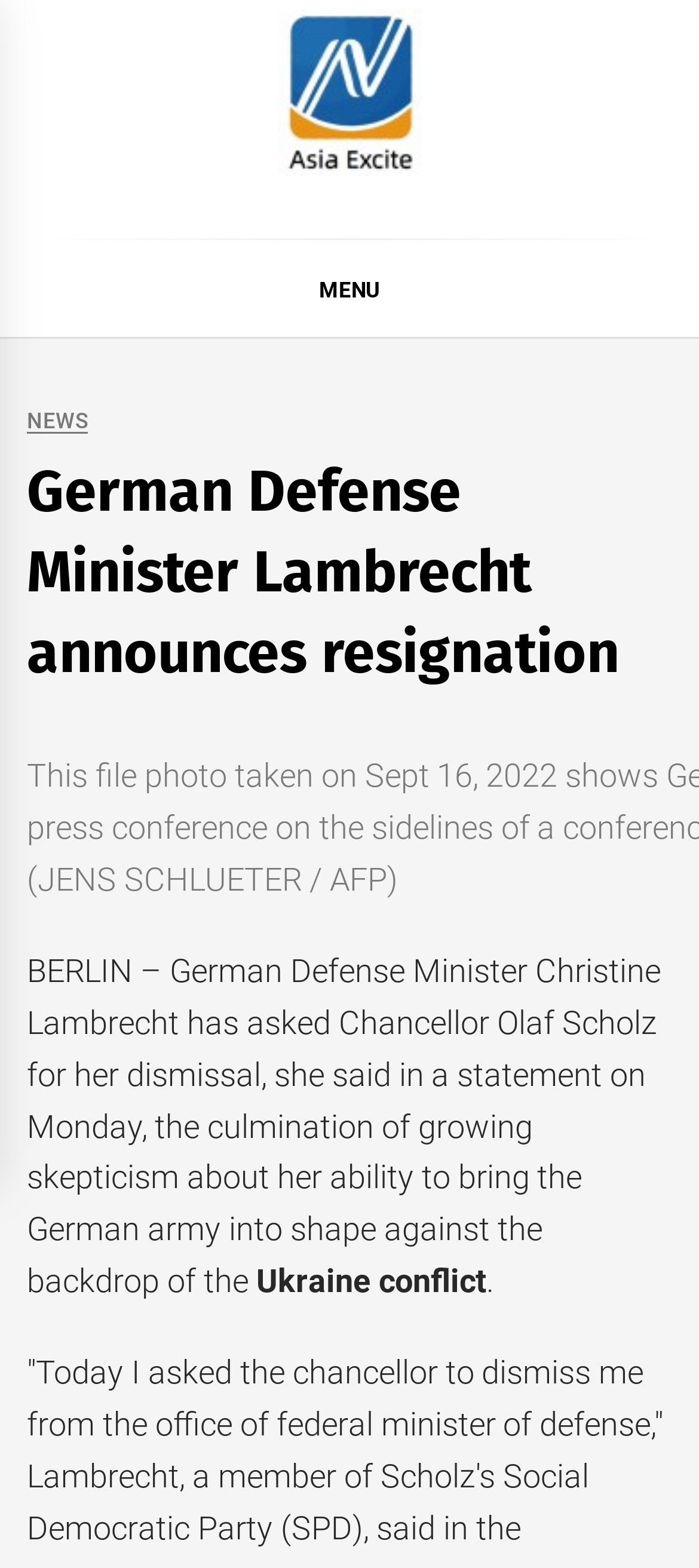Provide the bounding box coordinates for the UI element described in this sentence: "parent_node: Asia Excite". The coordinates should be four float values between 0 and 1, i.e., [left, top, right, bottom].

[0.269, 0.006, 0.731, 0.112]